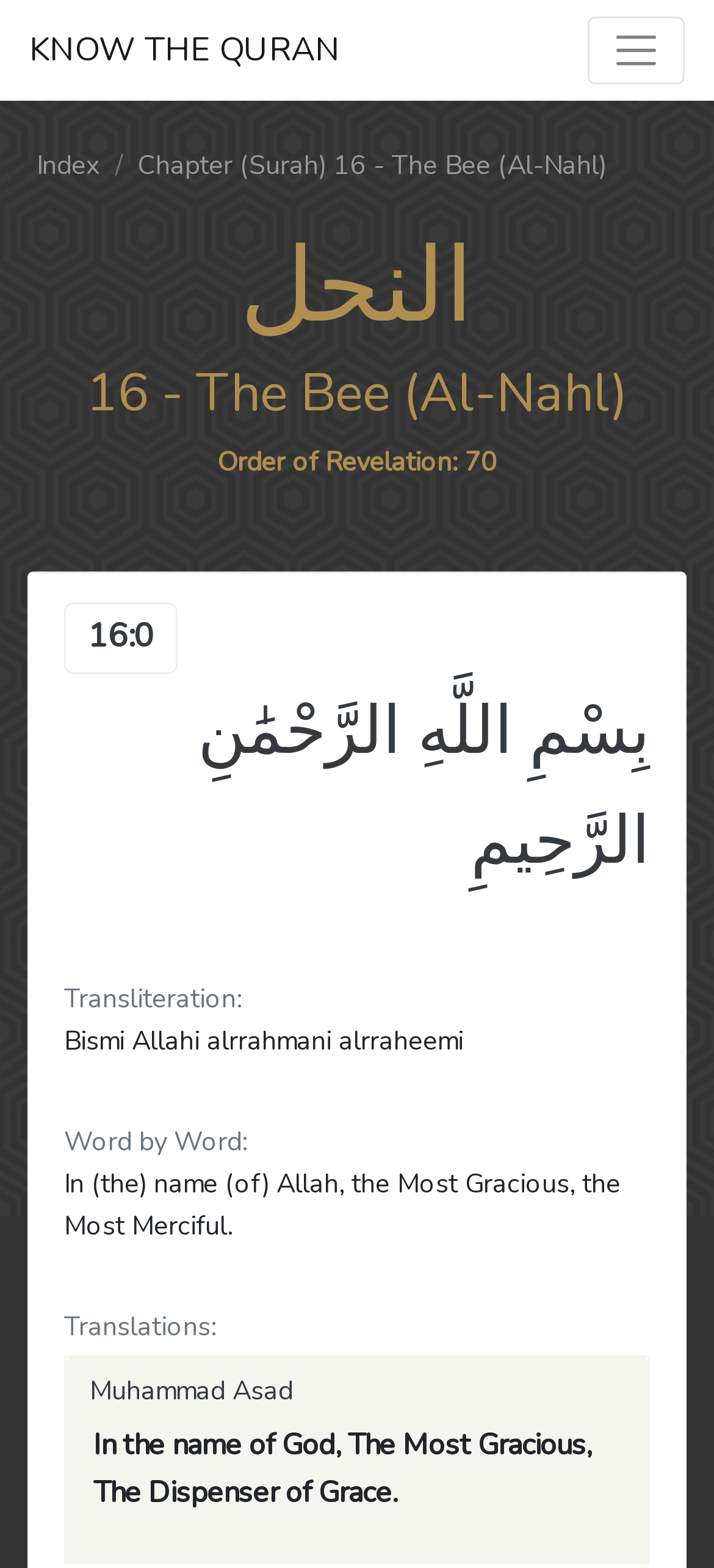Determine the bounding box coordinates for the HTML element described here: "Muhammad Asad".

[0.092, 0.866, 0.444, 0.909]